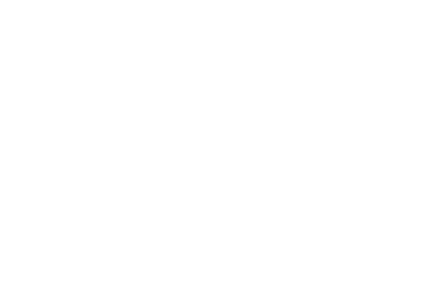What is the purpose of the image?
Give a comprehensive and detailed explanation for the question.

The image serves to entice prospective residents by showcasing what makes living in Brno appealing, which includes both bustling city life and quiet neighborhoods, and highlighting the availability of long-term accommodations tailored to various needs.